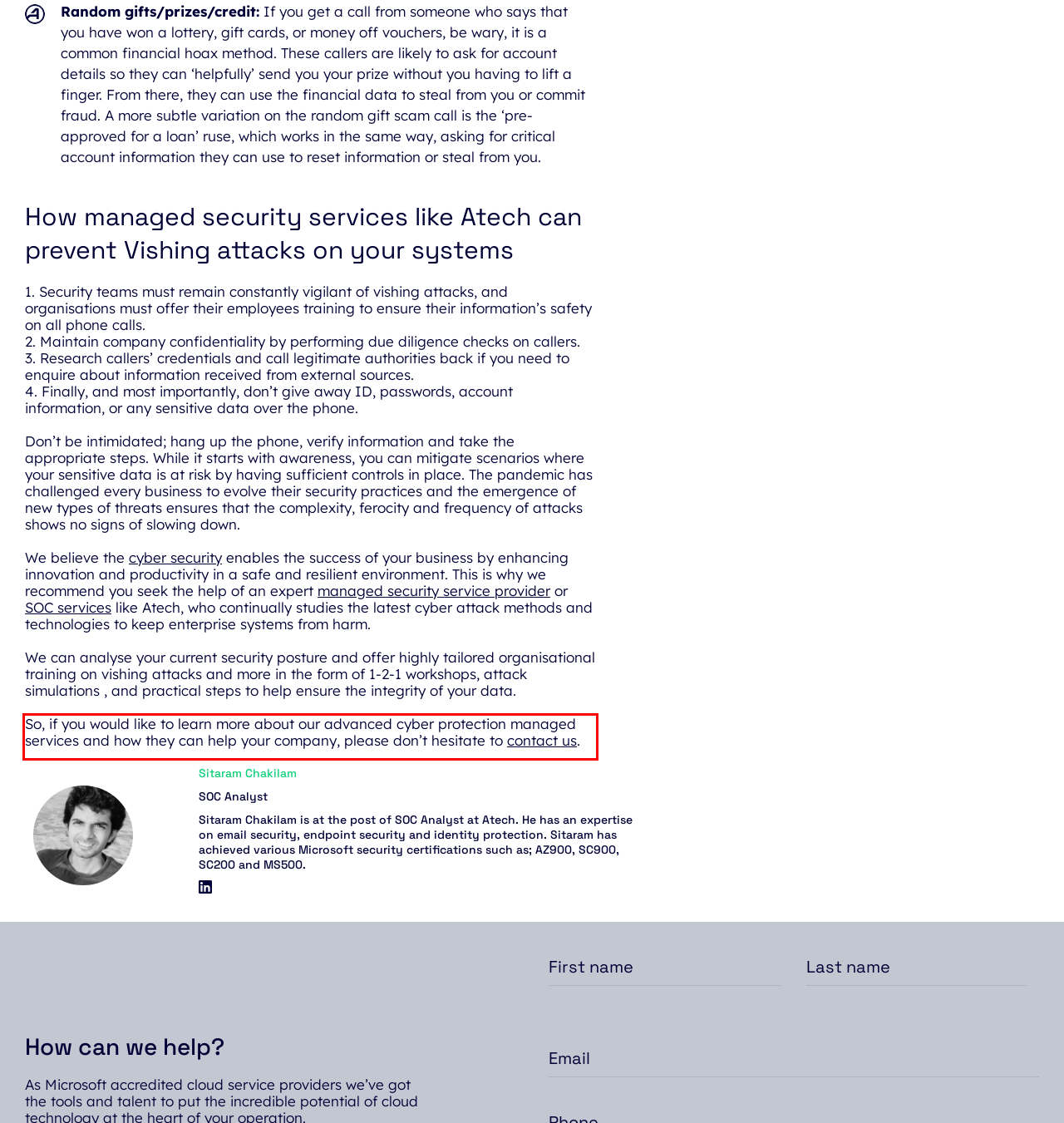Analyze the webpage screenshot and use OCR to recognize the text content in the red bounding box.

So, if you would like to learn more about our advanced cyber protection managed services and how they can help your company, please don’t hesitate to contact us.